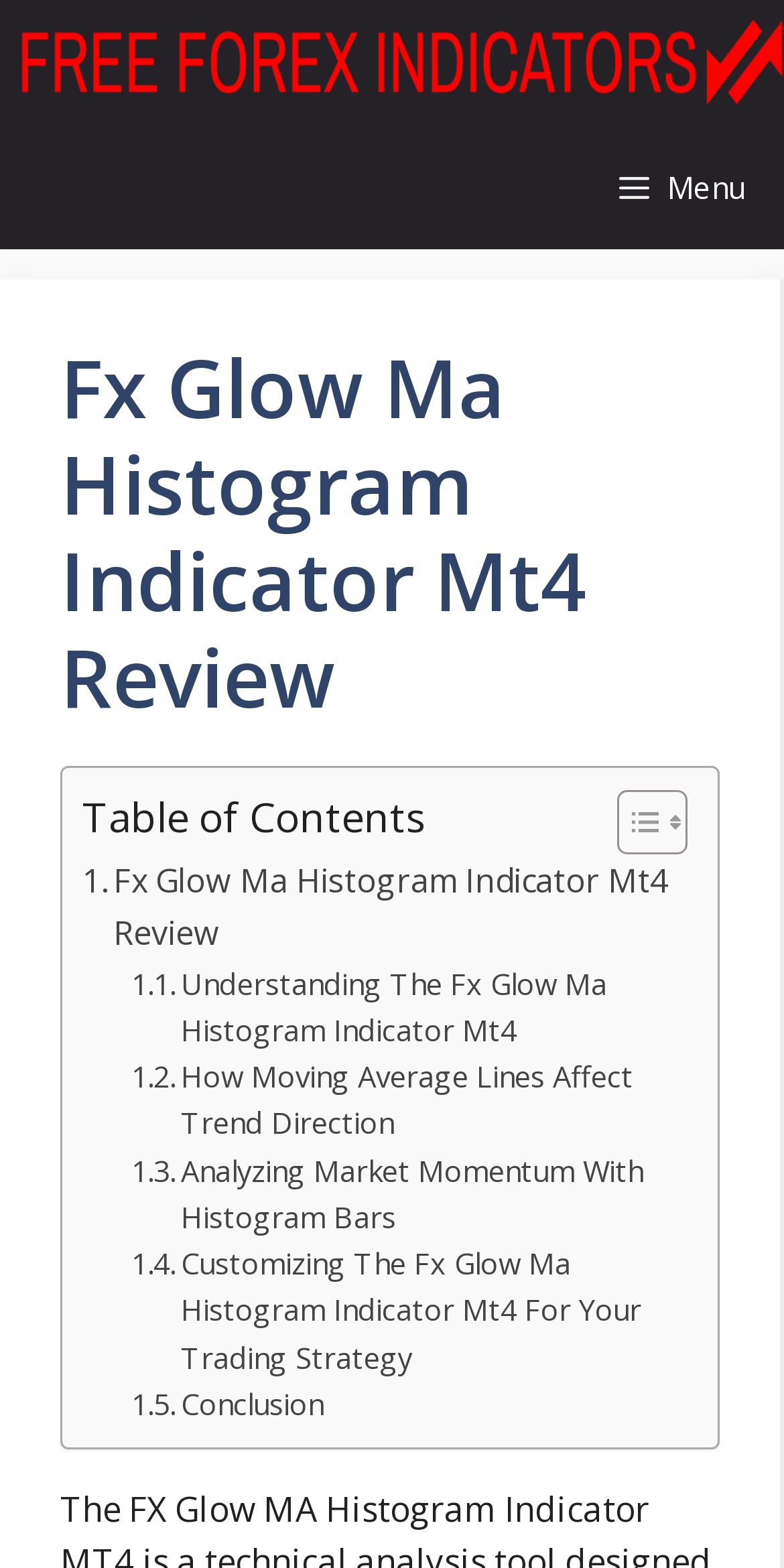Provide a short, one-word or phrase answer to the question below:
What is the name of the indicator reviewed on this webpage?

Fx Glow Ma Histogram Indicator Mt4